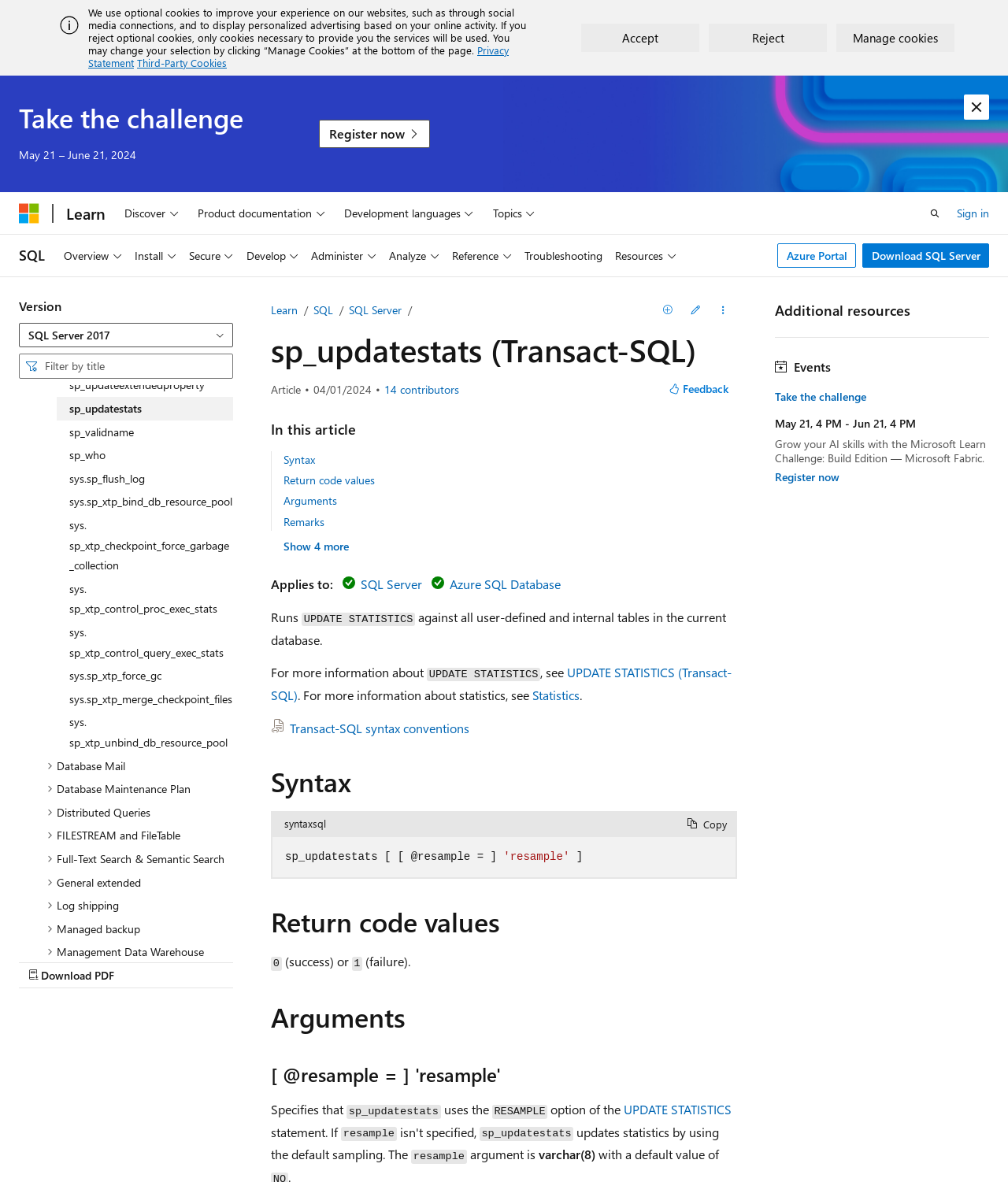Locate the bounding box coordinates of the area where you should click to accomplish the instruction: "Select the 'sp_updatestats' table of contents item".

[0.056, 0.336, 0.231, 0.356]